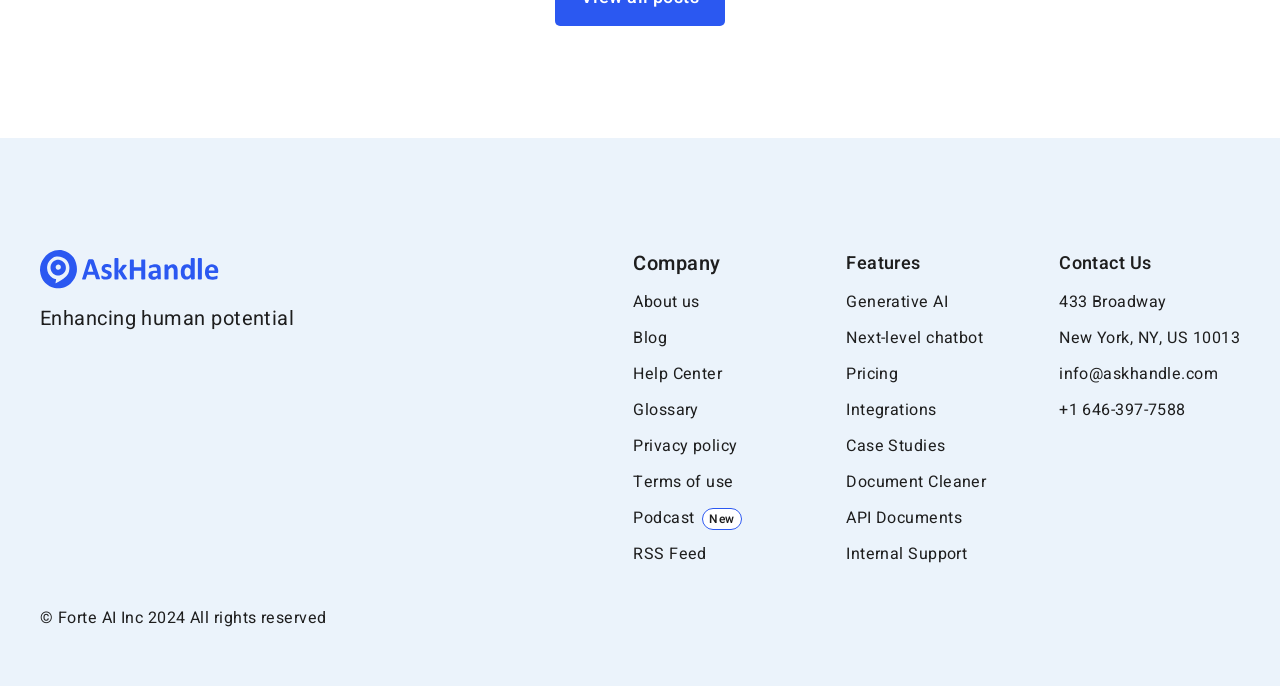What year is the copyright for?
Look at the screenshot and provide an in-depth answer.

I found the copyright year by looking at the static text elements on the webpage. The element with the text '2024' is located at the bottom of the page, which suggests it is the year for the copyright.